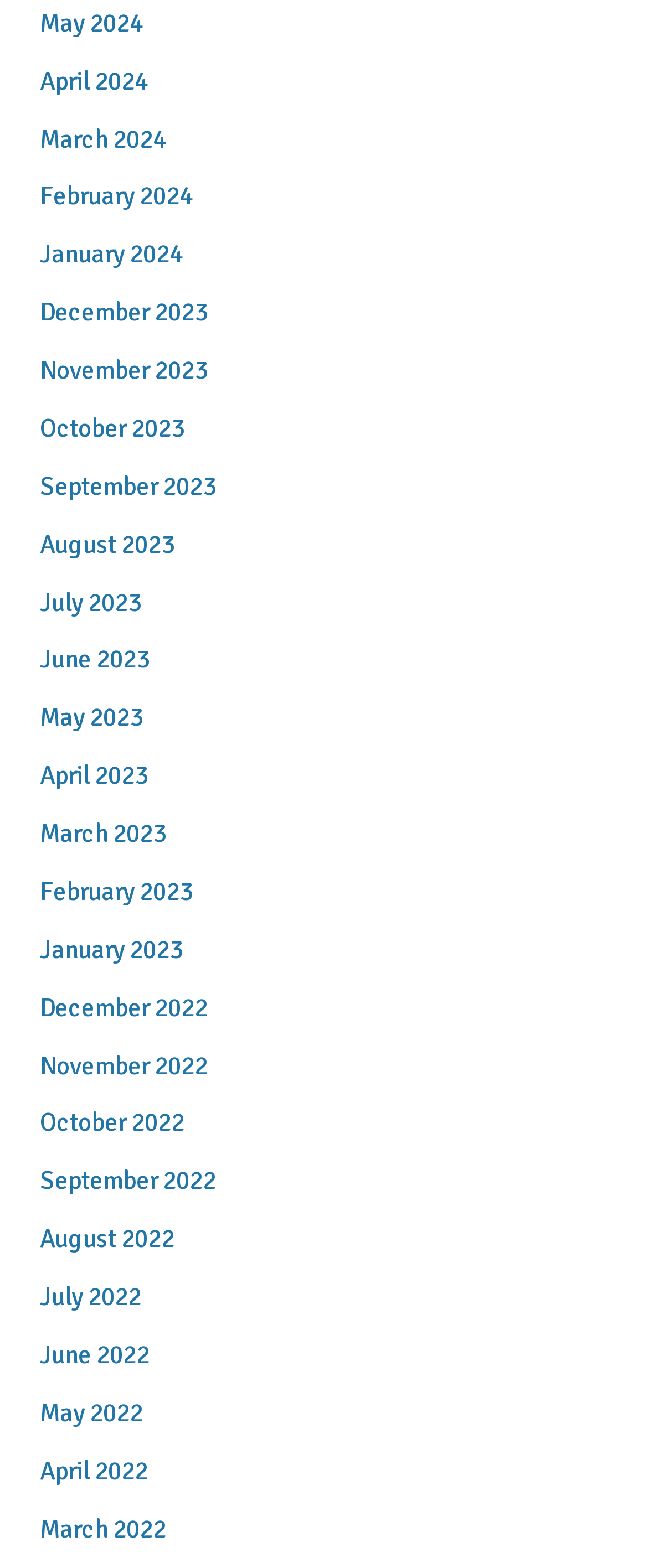What is the month listed below 'February 2024'?
Please use the image to provide an in-depth answer to the question.

By examining the list of links, I found that the link 'January 2024' is listed below 'February 2024'.